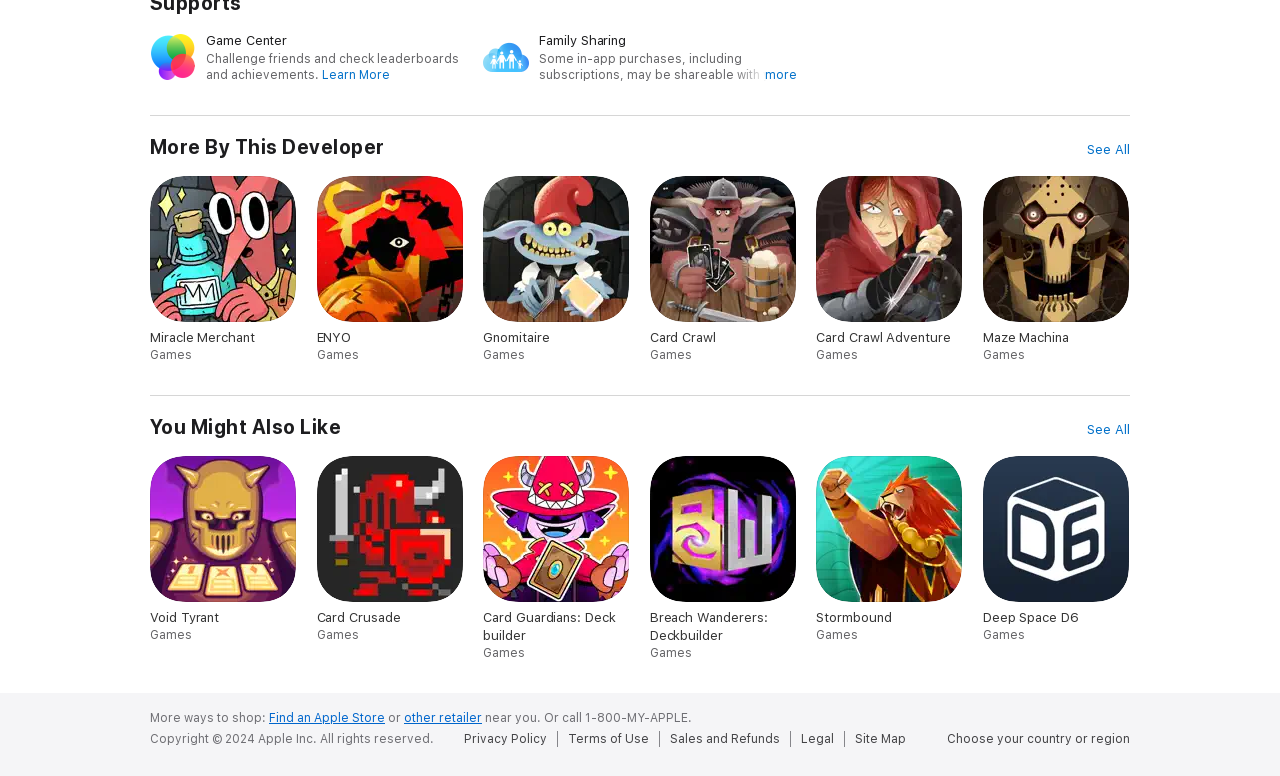Review the image closely and give a comprehensive answer to the question: What can be shared with family group?

Some in-app purchases, including subscriptions, may be shareable with your family group when Family Sharing is enabled, as mentioned in the heading 'Family Sharing'.